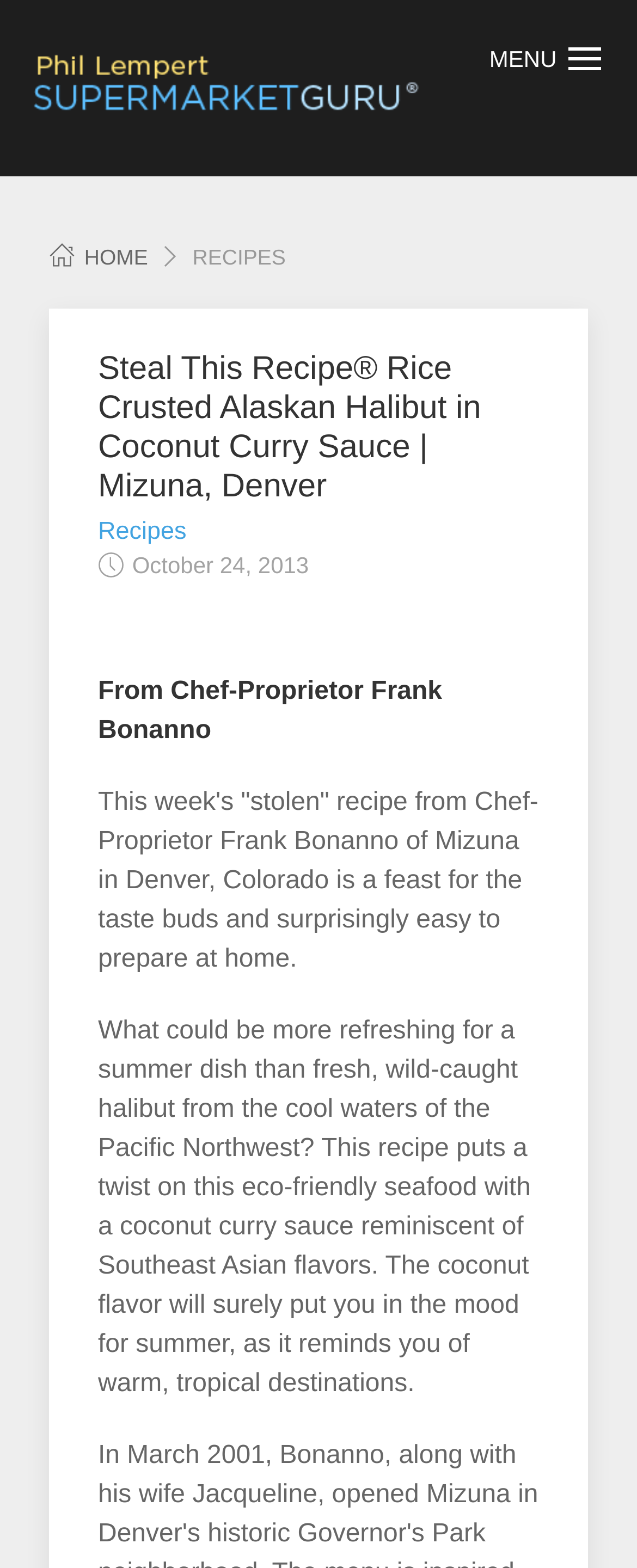Use a single word or phrase to answer the question:
What is the location of the restaurant Mizuna?

Denver, Colorado